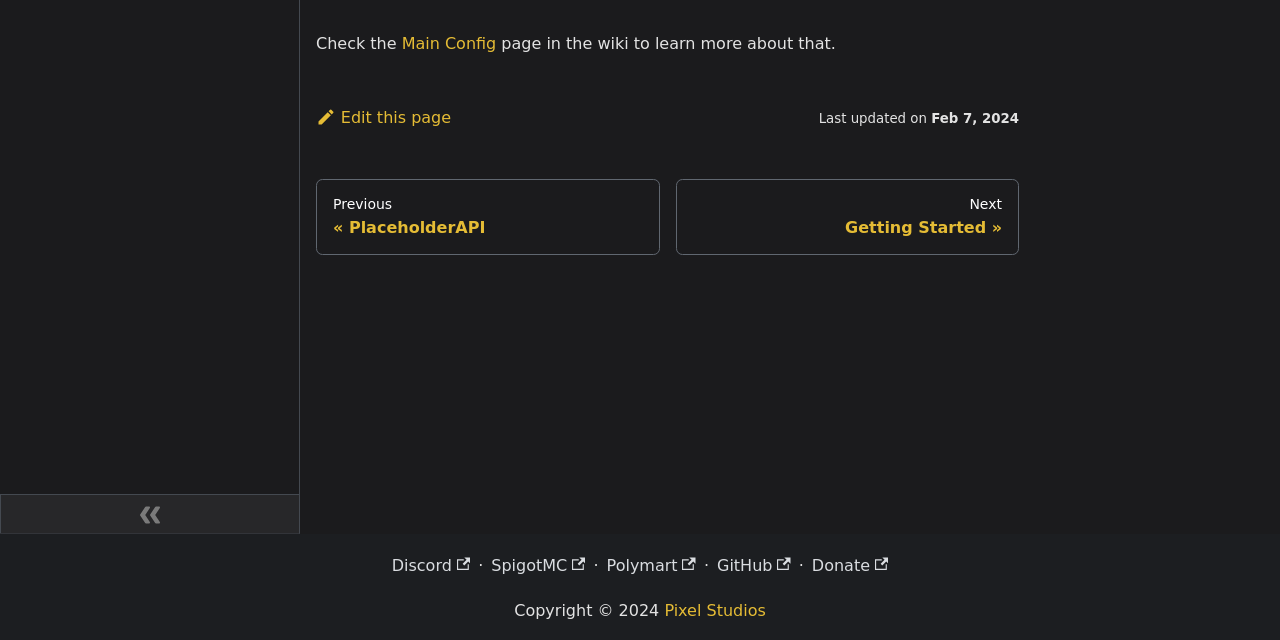Find the bounding box coordinates for the HTML element described as: "Main Config". The coordinates should consist of four float values between 0 and 1, i.e., [left, top, right, bottom].

[0.314, 0.053, 0.388, 0.082]